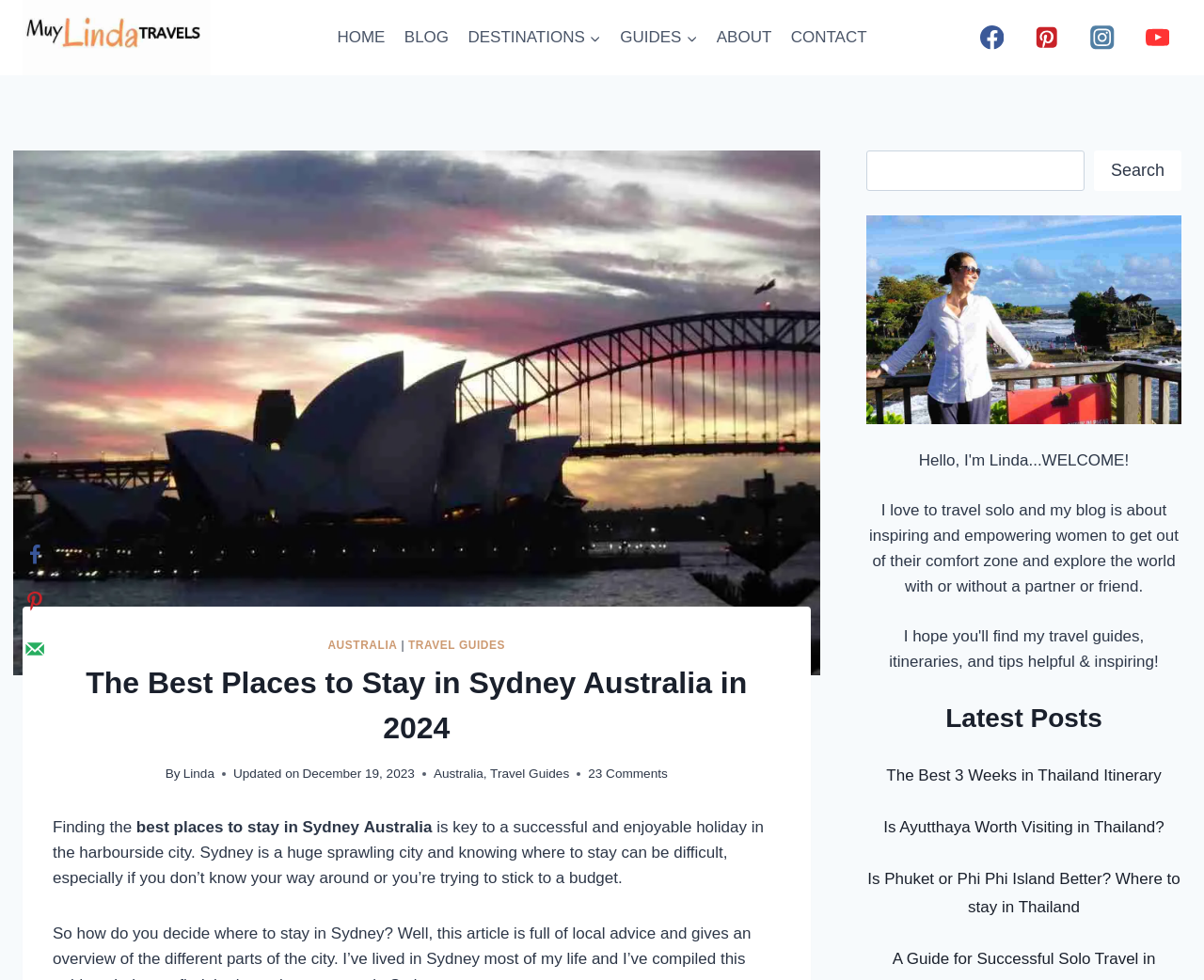Find the bounding box coordinates for the element described here: "Travel Guides".

[0.339, 0.652, 0.42, 0.665]